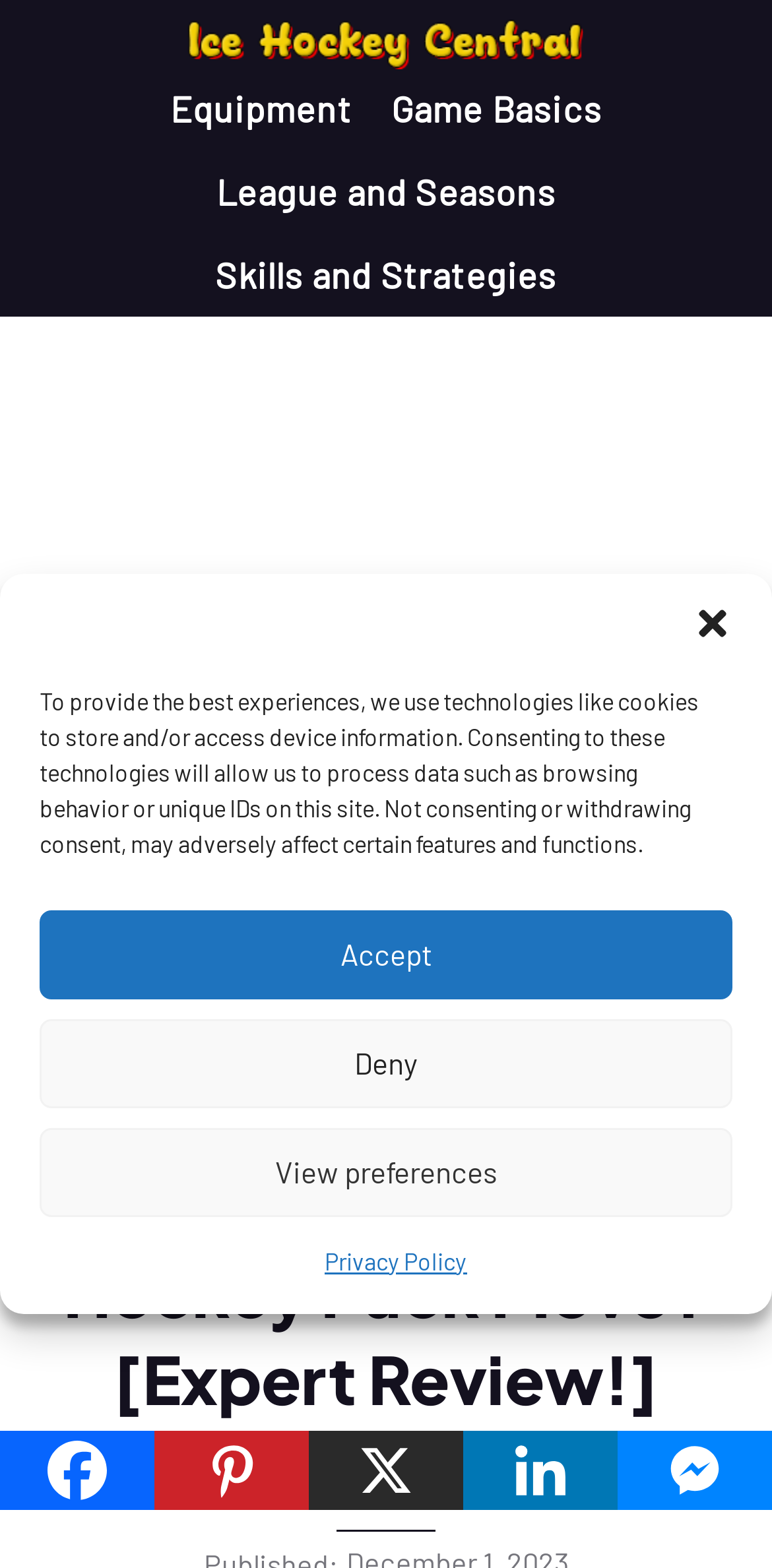Find the bounding box coordinates of the element to click in order to complete this instruction: "Share on 'Facebook'". The bounding box coordinates must be four float numbers between 0 and 1, denoted as [left, top, right, bottom].

[0.0, 0.912, 0.2, 0.963]